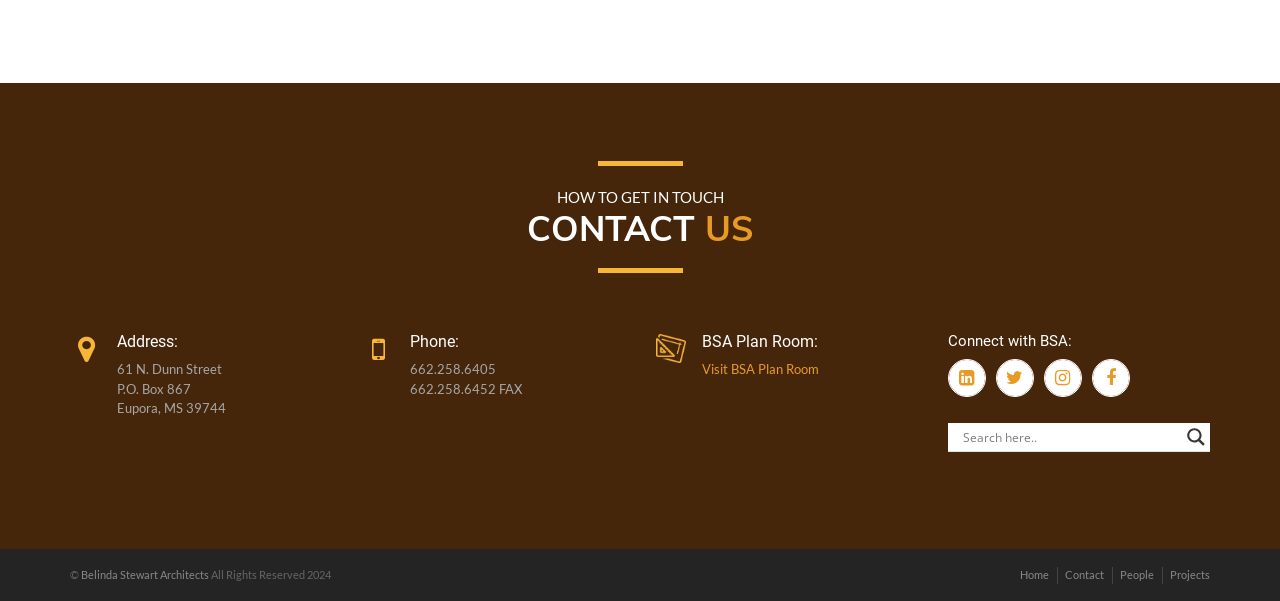Please identify the bounding box coordinates of the element that needs to be clicked to perform the following instruction: "Search for something".

[0.752, 0.704, 0.92, 0.751]